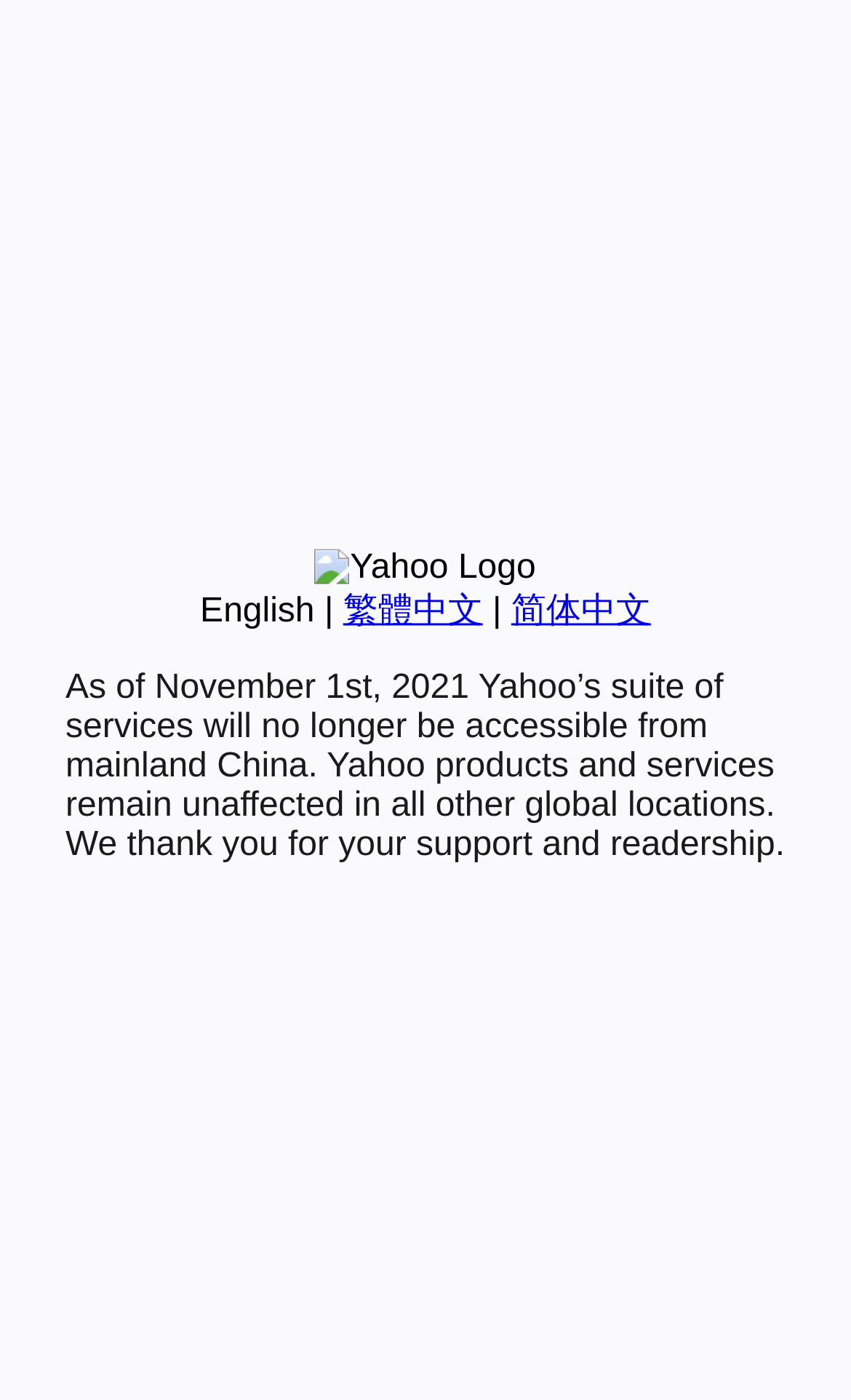Please find the bounding box coordinates (top-left x, top-left y, bottom-right x, bottom-right y) in the screenshot for the UI element described as follows: 简体中文

[0.601, 0.423, 0.765, 0.45]